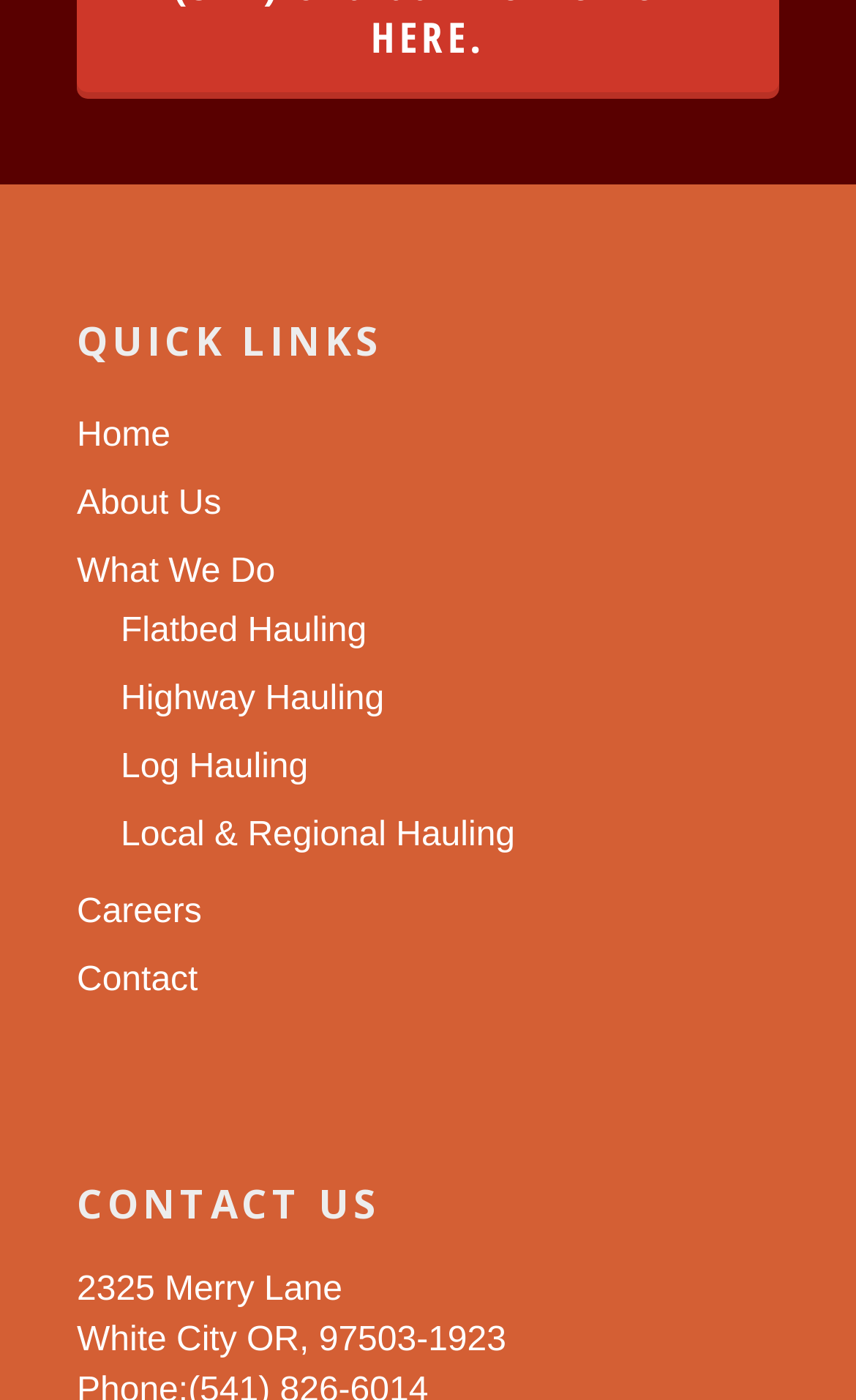Identify the bounding box coordinates of the region that should be clicked to execute the following instruction: "view contact information".

[0.09, 0.909, 0.4, 0.935]